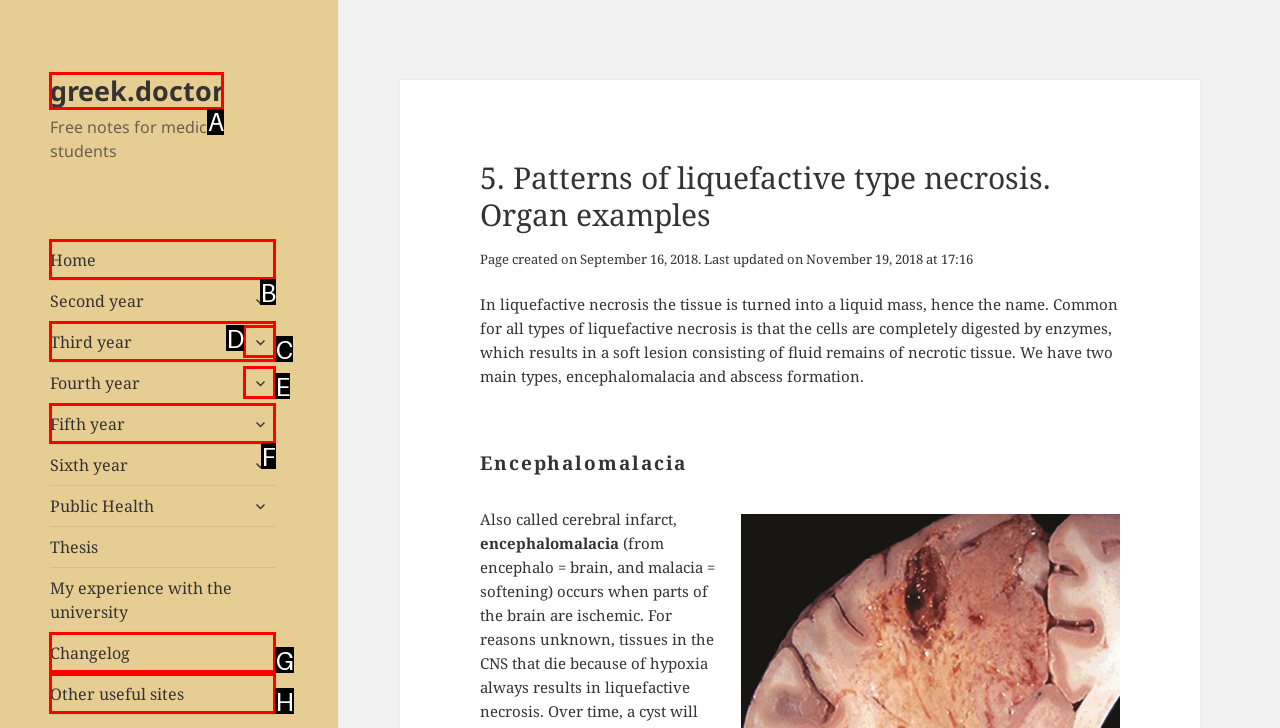Using the given description: greek.doctor, identify the HTML element that corresponds best. Answer with the letter of the correct option from the available choices.

A